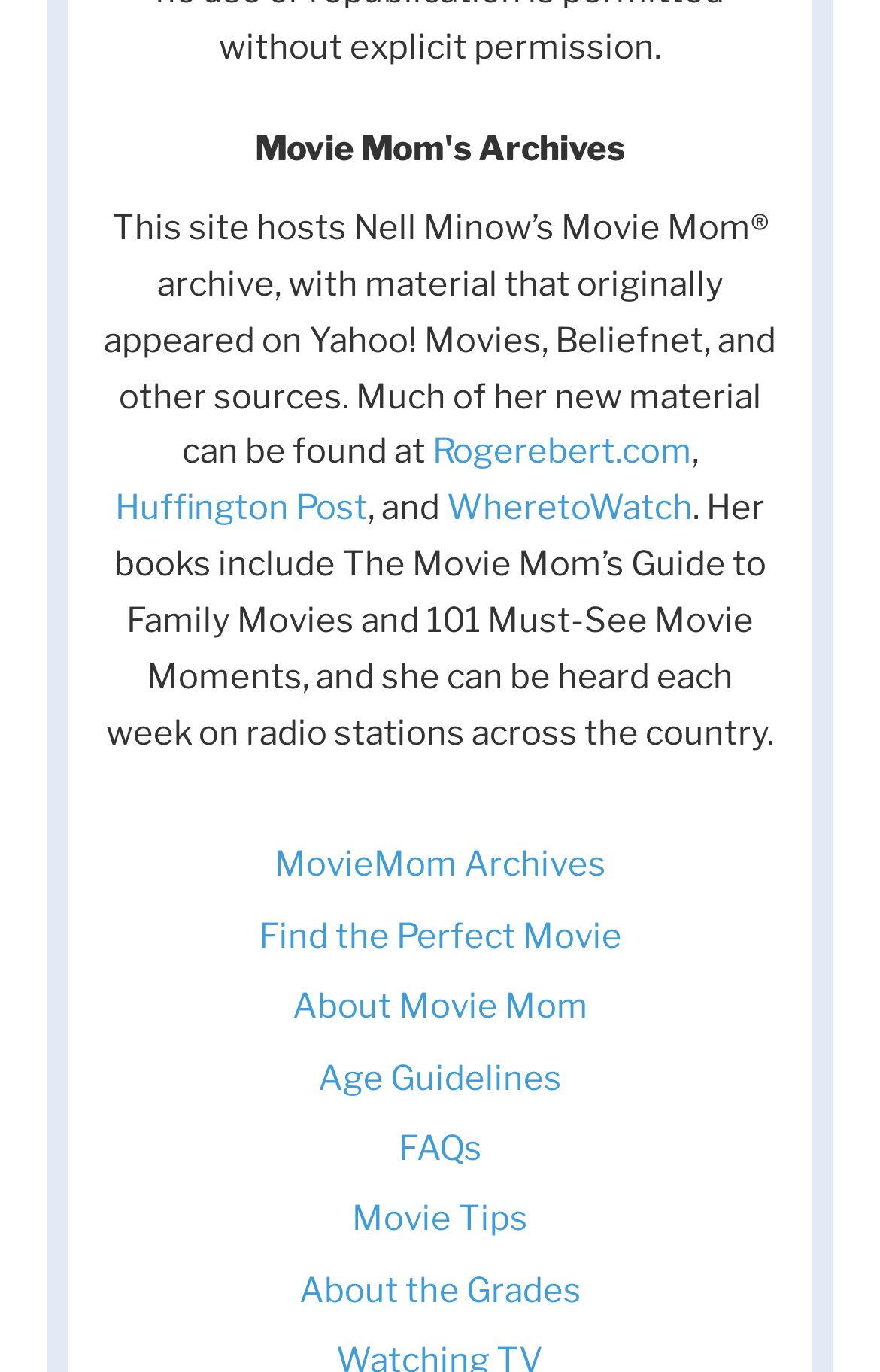Find and indicate the bounding box coordinates of the region you should select to follow the given instruction: "Explore MovieMom Archives".

[0.312, 0.616, 0.688, 0.646]